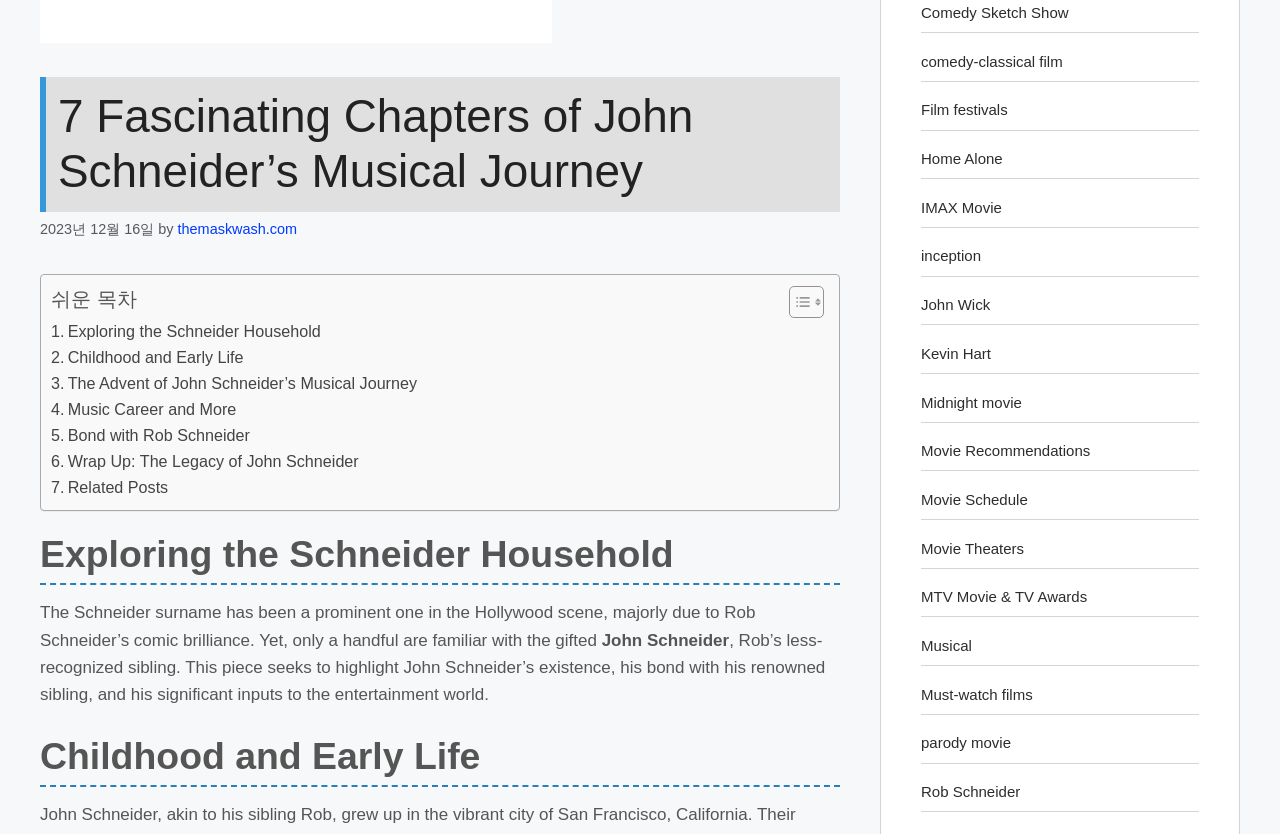Identify the bounding box for the UI element described as: "Toggle". Ensure the coordinates are four float numbers between 0 and 1, formatted as [left, top, right, bottom].

[0.605, 0.342, 0.64, 0.383]